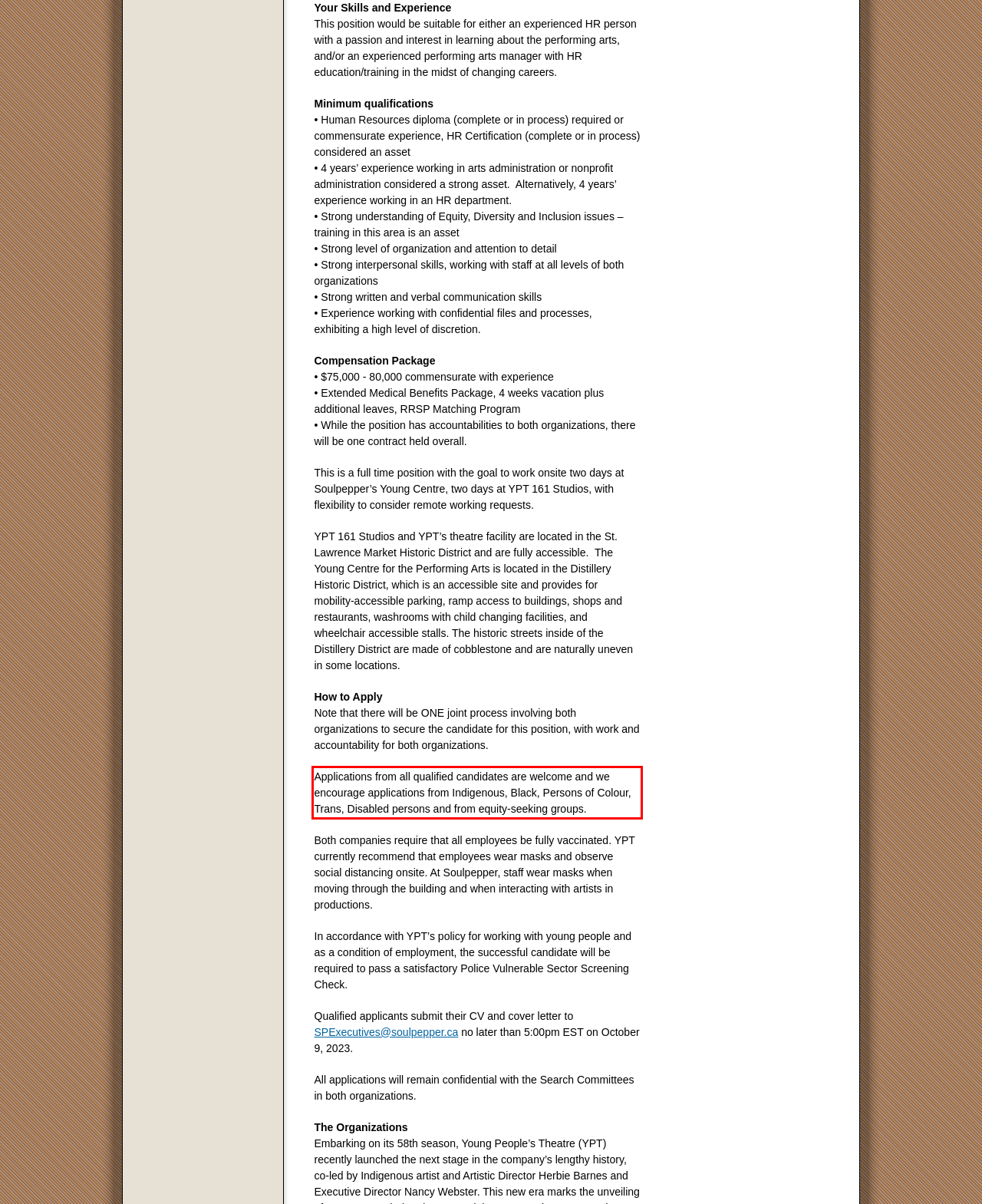Look at the webpage screenshot and recognize the text inside the red bounding box.

Applications from all qualified candidates are welcome and we encourage applications from Indigenous, Black, Persons of Colour, Trans, Disabled persons and from equity-seeking groups.